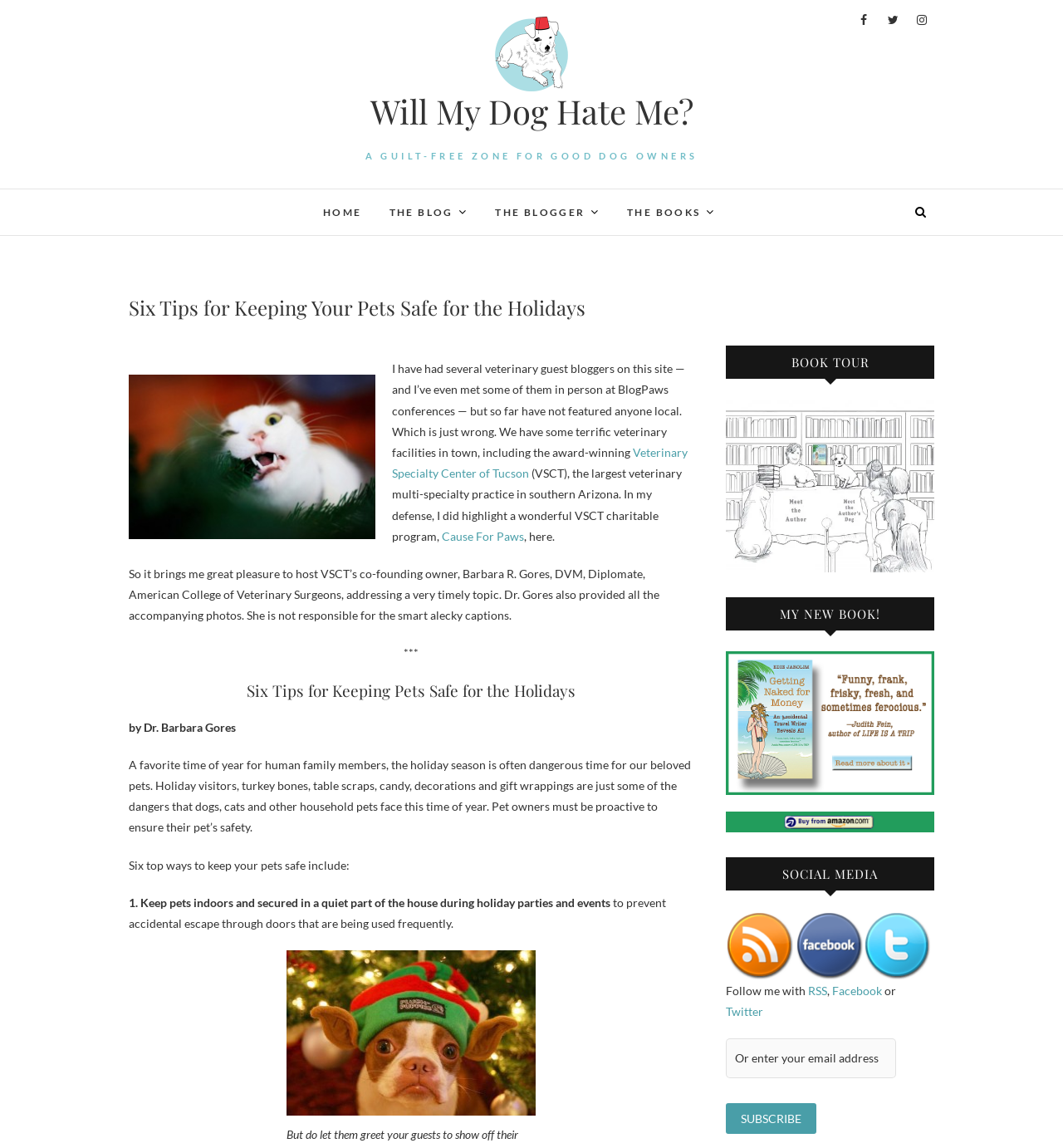Identify the bounding box coordinates of the region that needs to be clicked to carry out this instruction: "Subscribe to the newsletter". Provide these coordinates as four float numbers ranging from 0 to 1, i.e., [left, top, right, bottom].

[0.683, 0.961, 0.768, 0.988]